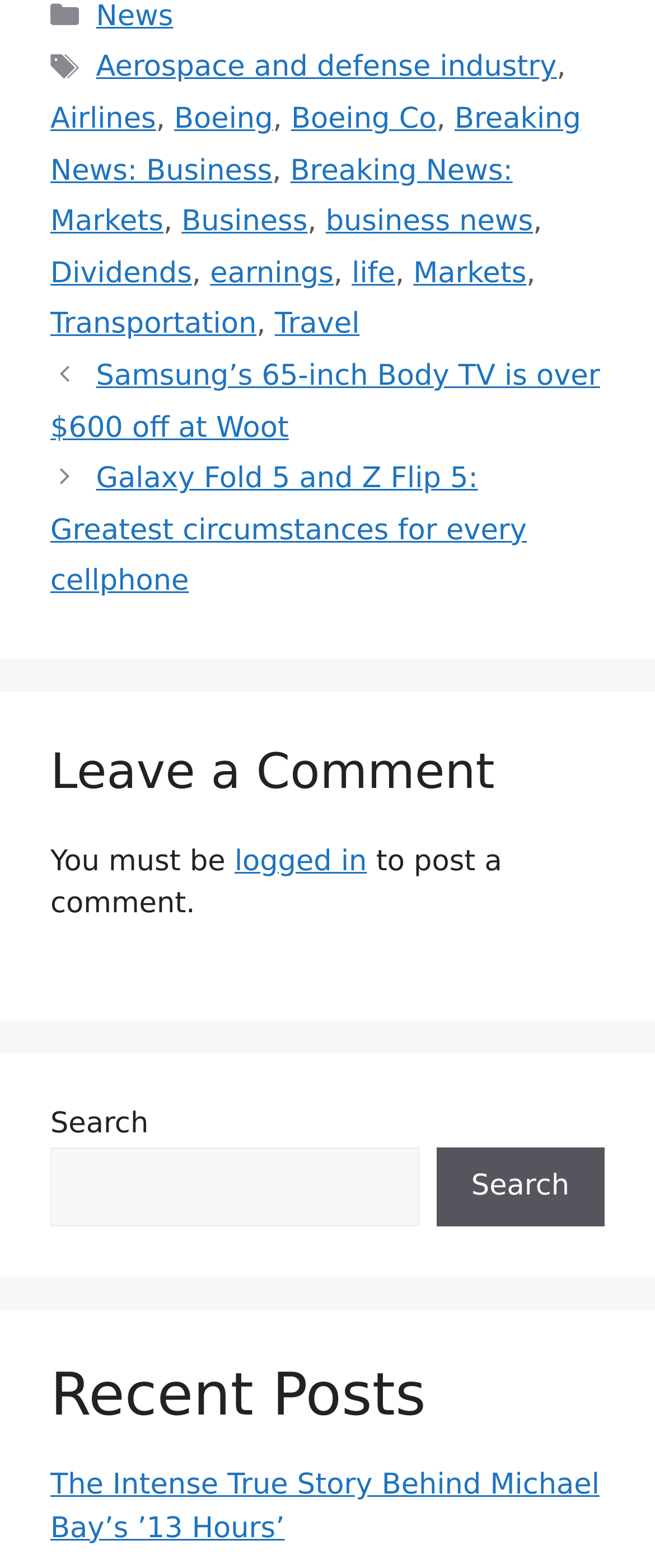Please find the bounding box coordinates of the section that needs to be clicked to achieve this instruction: "Click on the 'Aerospace and defense industry' link".

[0.147, 0.033, 0.85, 0.054]